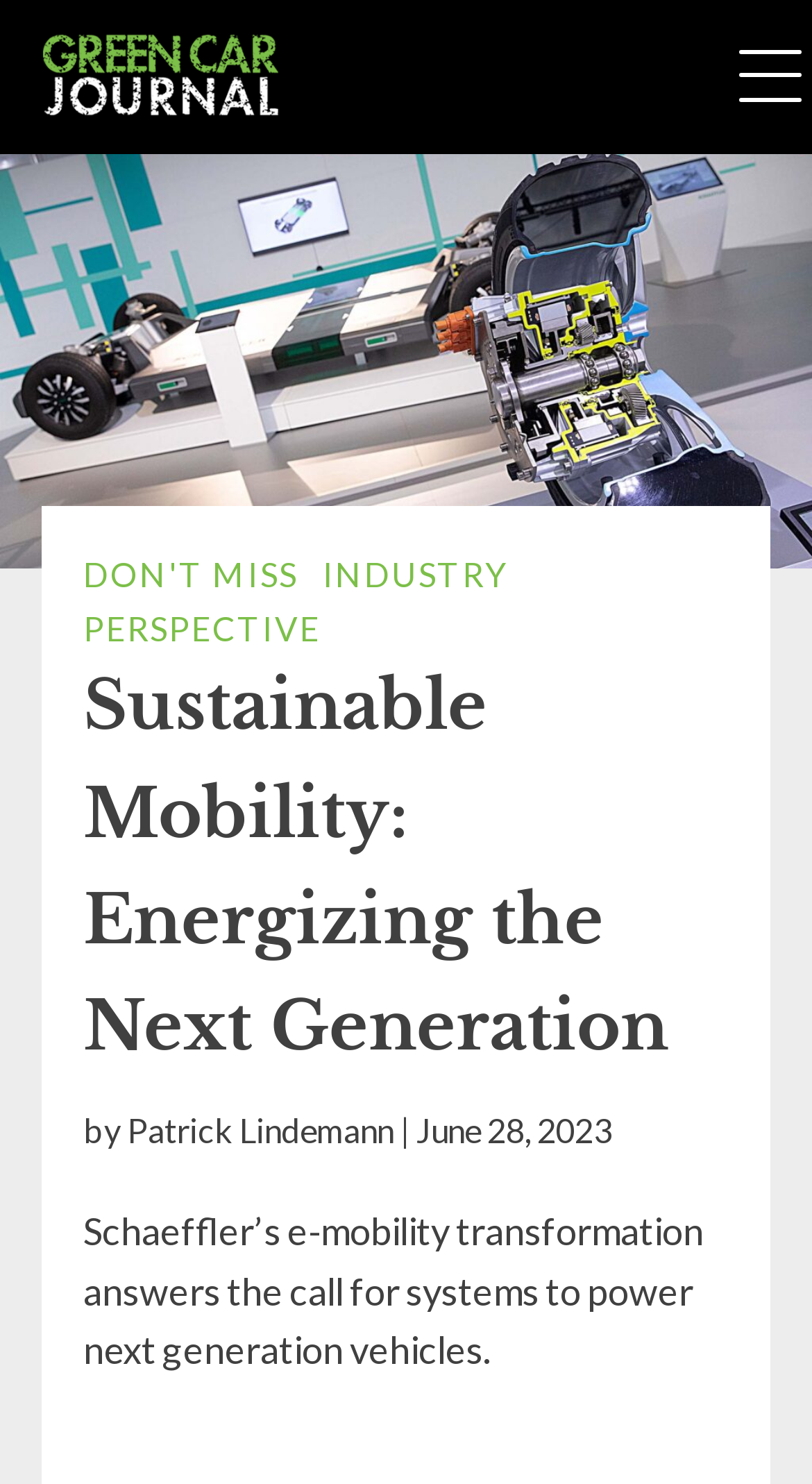Respond to the question below with a single word or phrase:
What is the author of the article?

Patrick Lindemann